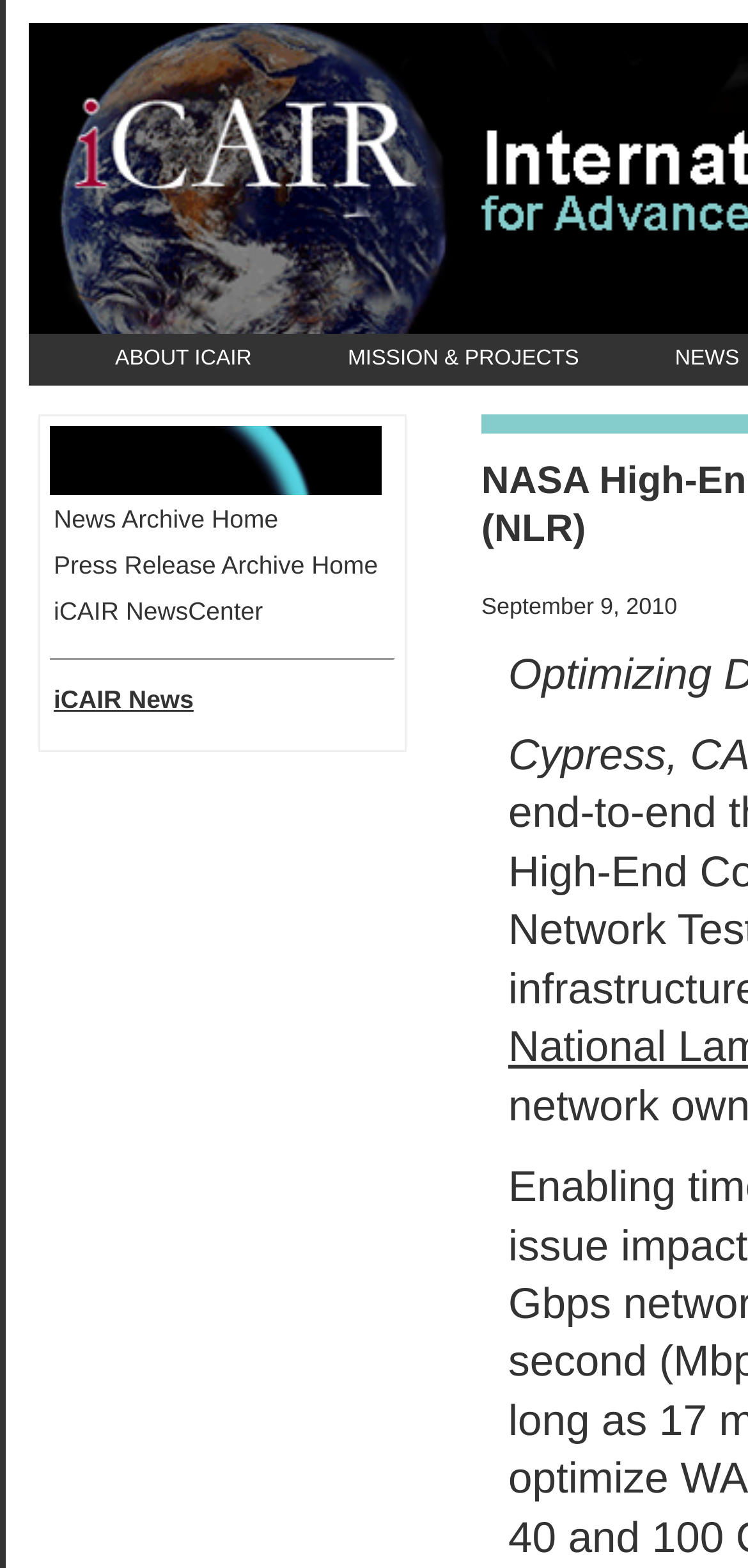Using the format (top-left x, top-left y, bottom-right x, bottom-right y), and given the element description, identify the bounding box coordinates within the screenshot: Press Release Archive Home

[0.067, 0.348, 0.51, 0.372]